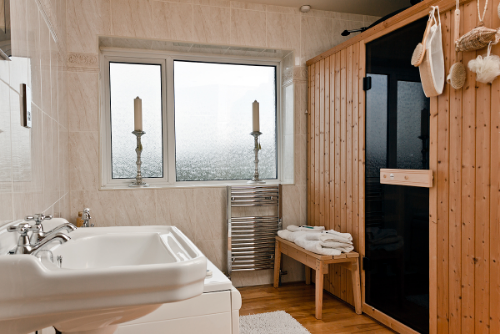What is the purpose of the wooden sauna?
Based on the content of the image, thoroughly explain and answer the question.

The caption describes the wooden sauna as a 'luxurious retreat for relaxation', indicating that its purpose is to provide a serene and calming space for individuals to unwind.